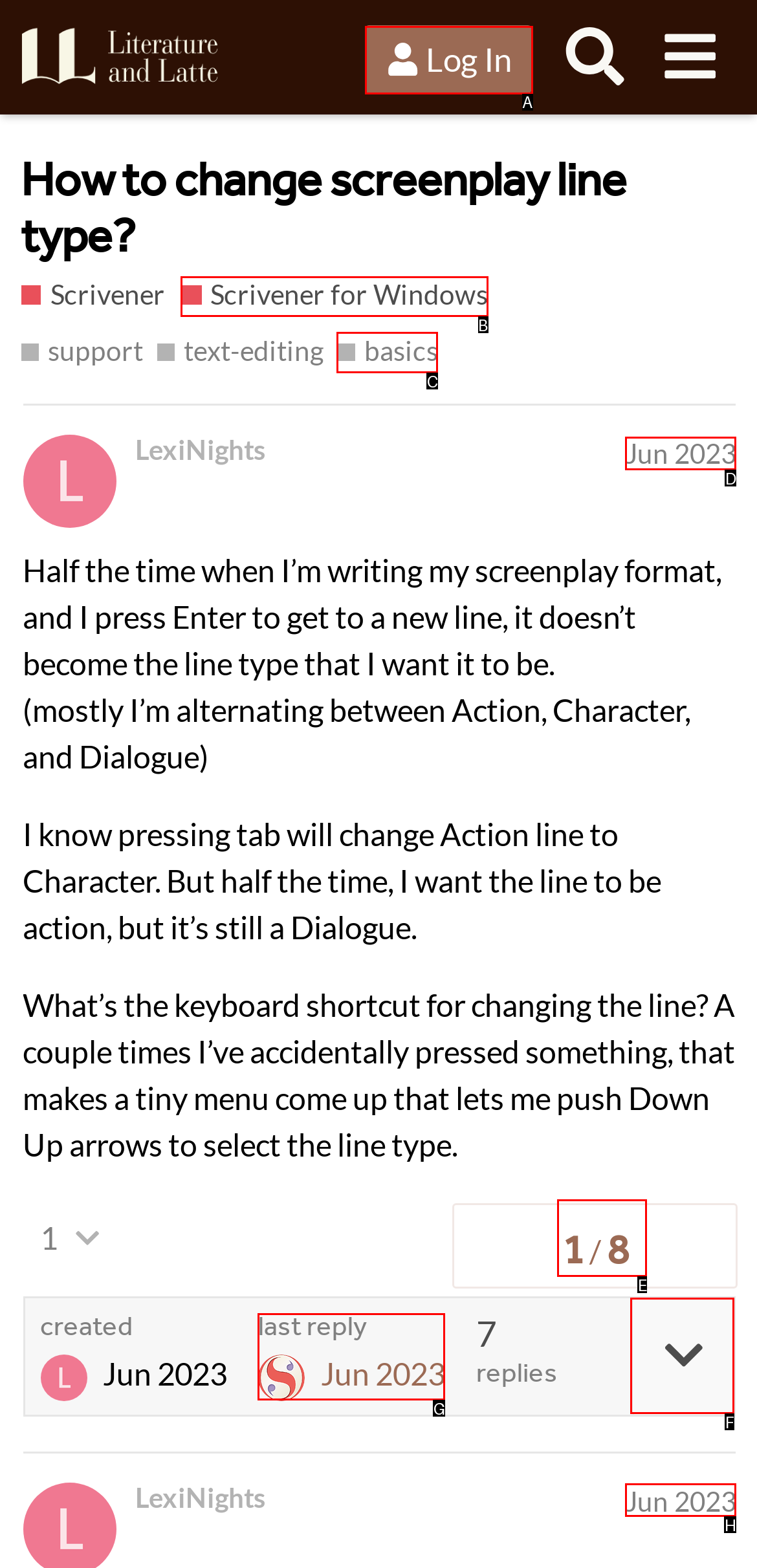Based on the provided element description: Scrivener for Windows, identify the best matching HTML element. Respond with the corresponding letter from the options shown.

B